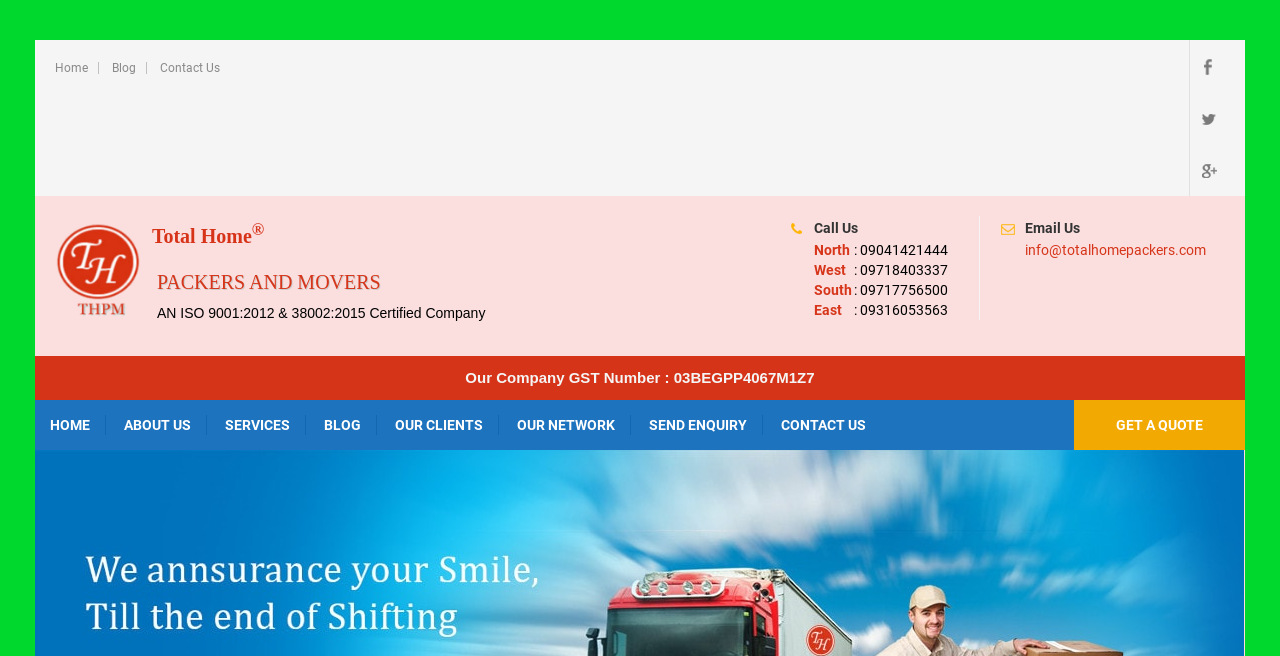Select the bounding box coordinates of the element I need to click to carry out the following instruction: "Follow Total Home on Facebook".

[0.929, 0.061, 0.957, 0.14]